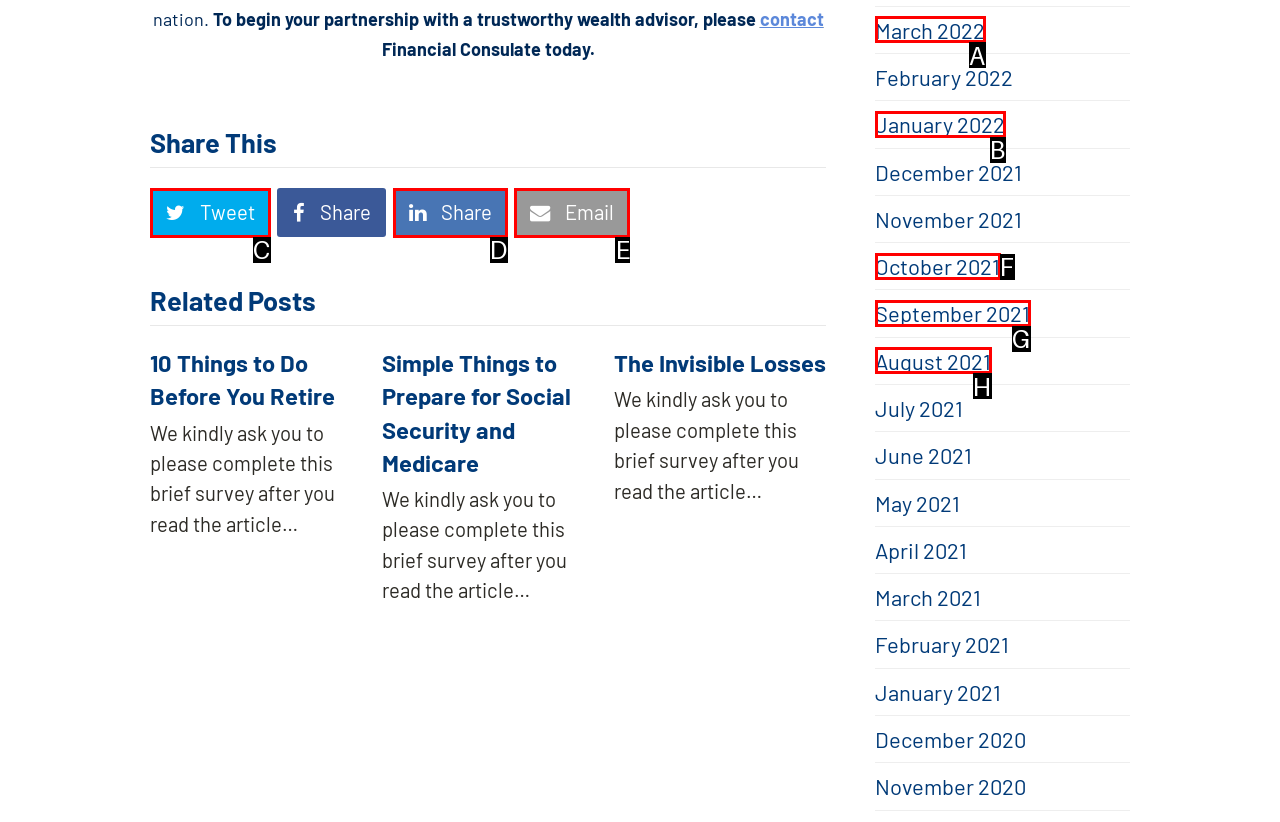From the choices provided, which HTML element best fits the description: Tweet? Answer with the appropriate letter.

C